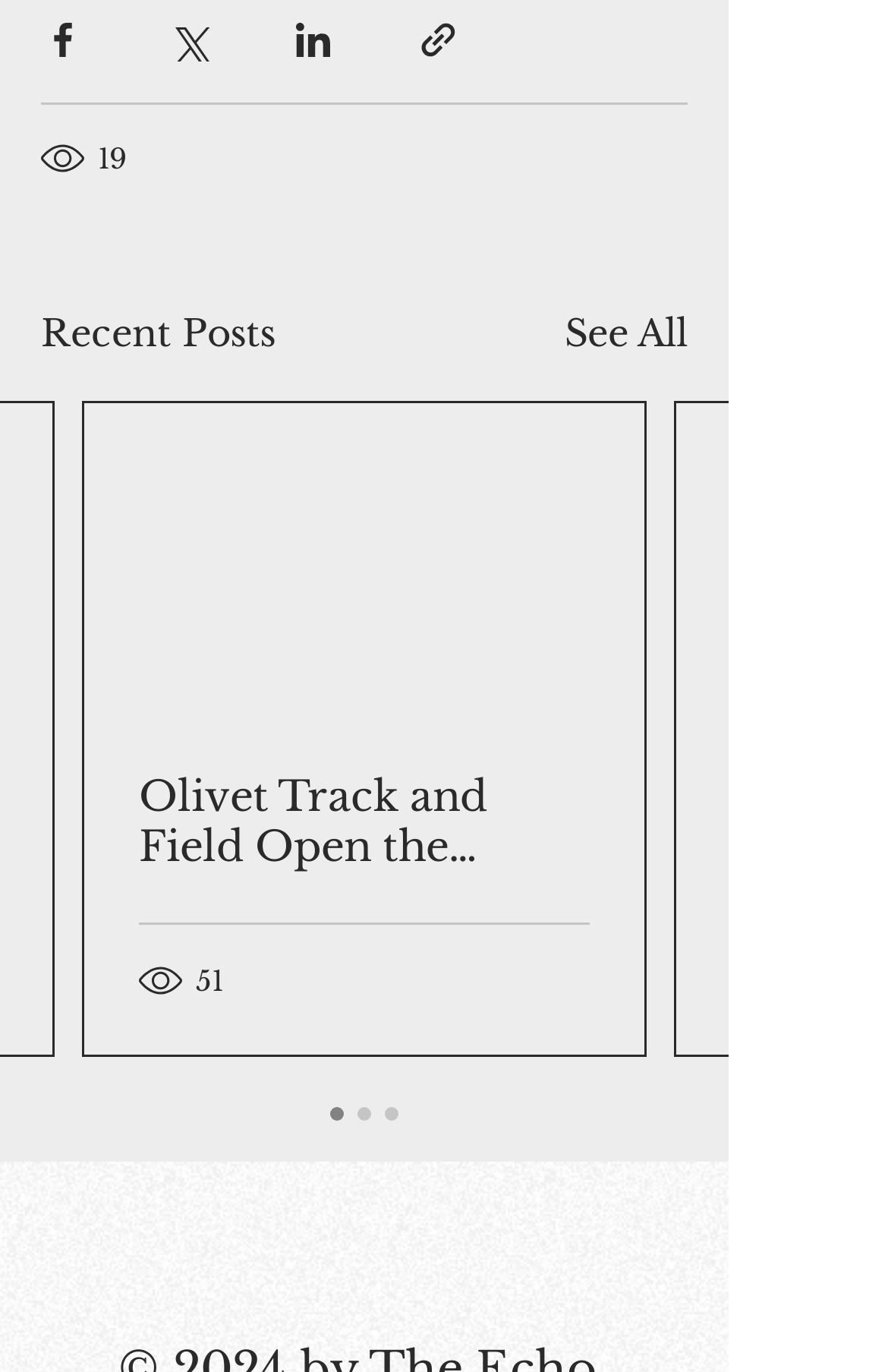Could you provide the bounding box coordinates for the portion of the screen to click to complete this instruction: "See all recent posts"?

[0.636, 0.222, 0.774, 0.262]